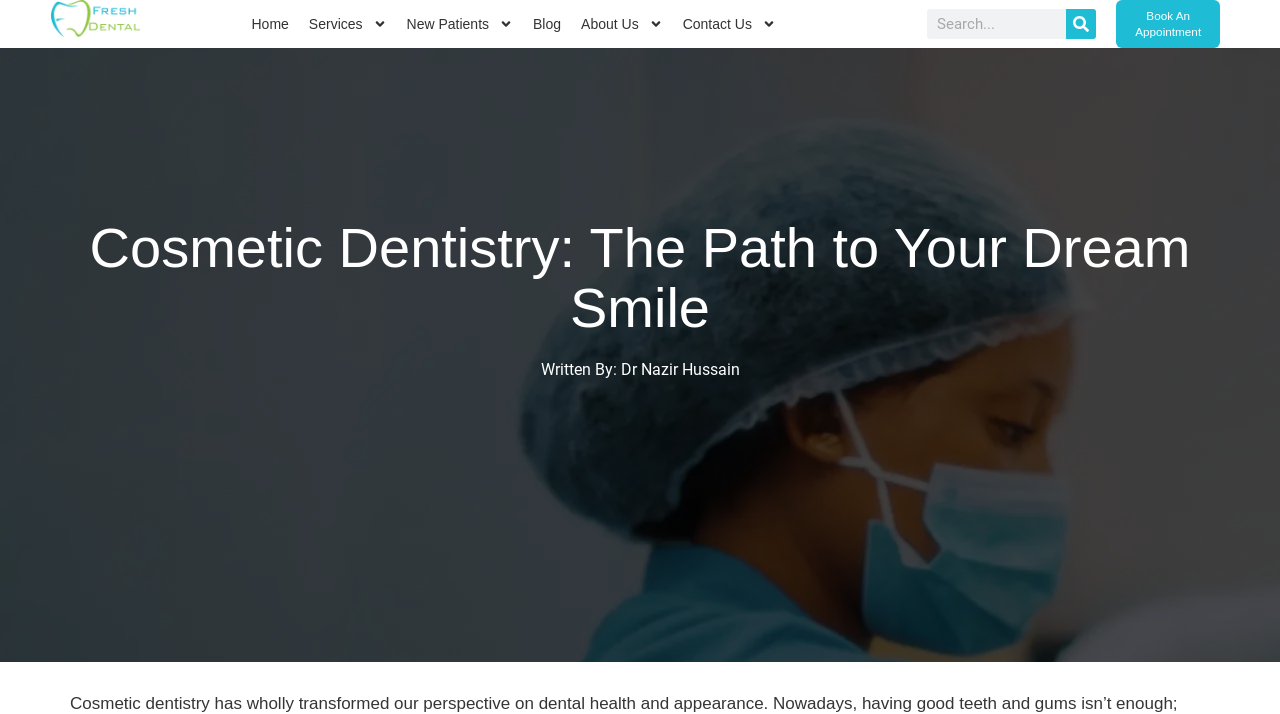What is the call-to-action button at the top right corner? Using the information from the screenshot, answer with a single word or phrase.

Book An Appointment